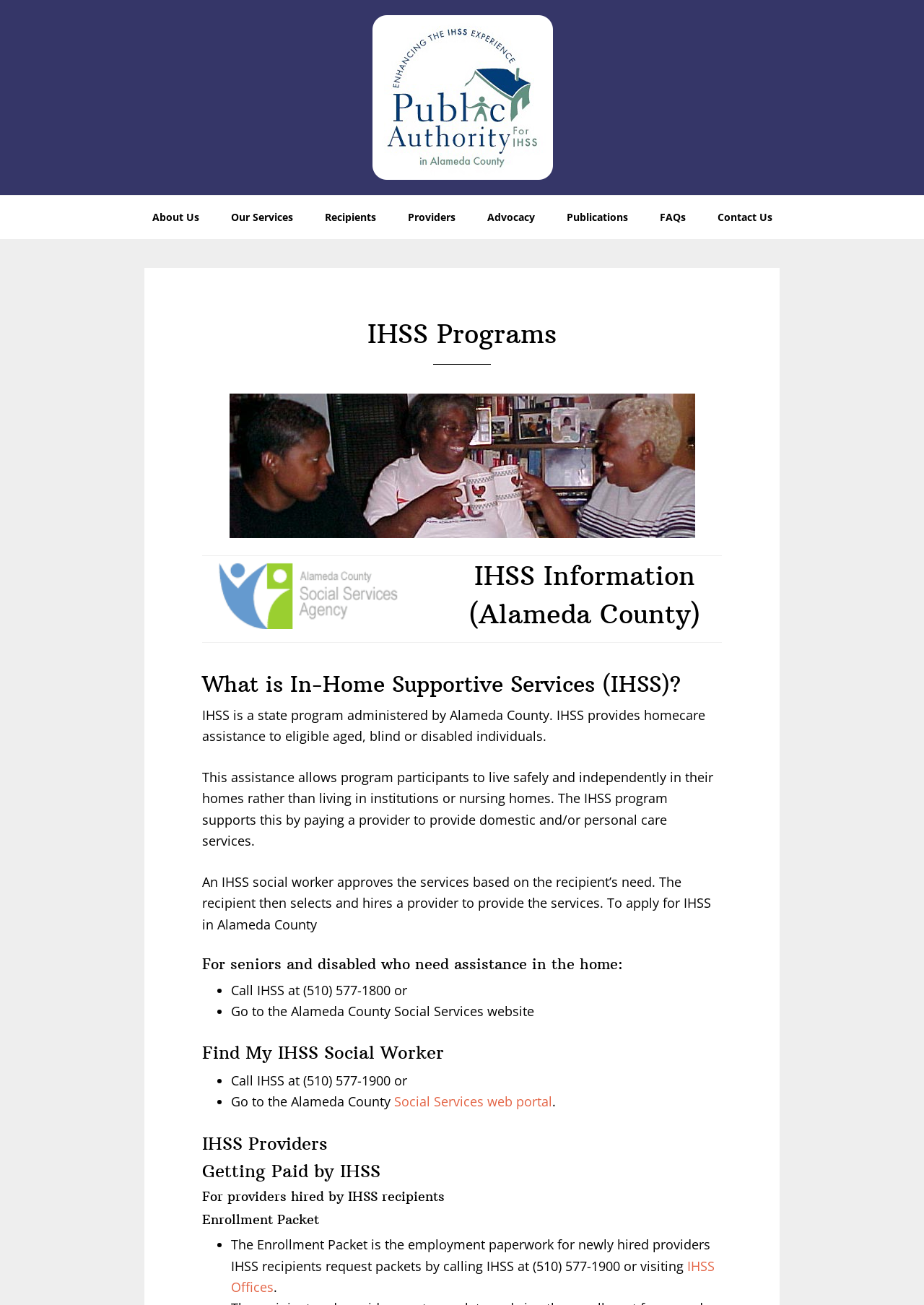Give a one-word or short-phrase answer to the following question: 
Who can get assistance from IHSS?

Aged, blind or disabled individuals